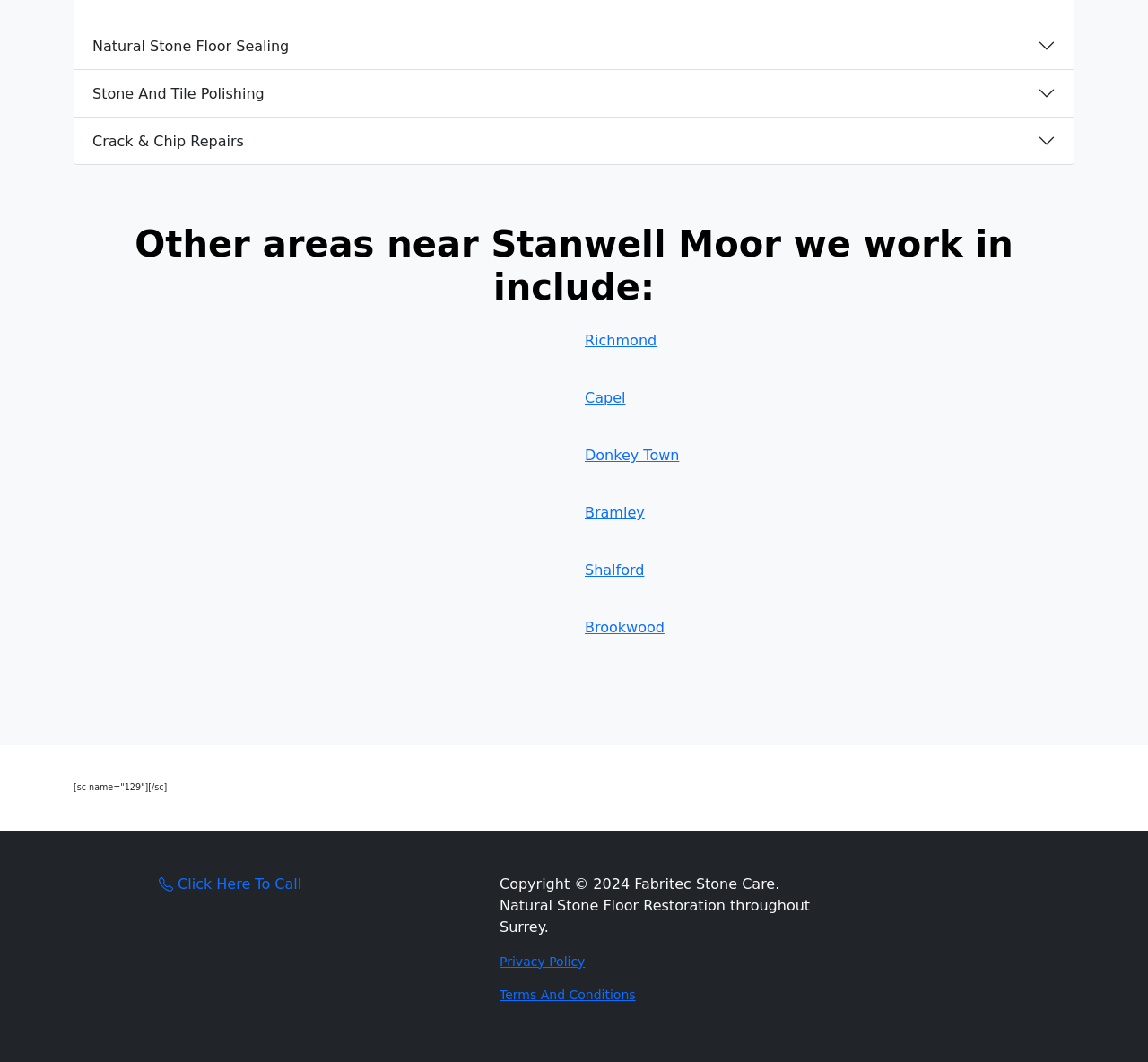Answer the question using only a single word or phrase: 
What is the purpose of the button 'Natural Stone Floor Sealing'?

To expand or collapse content